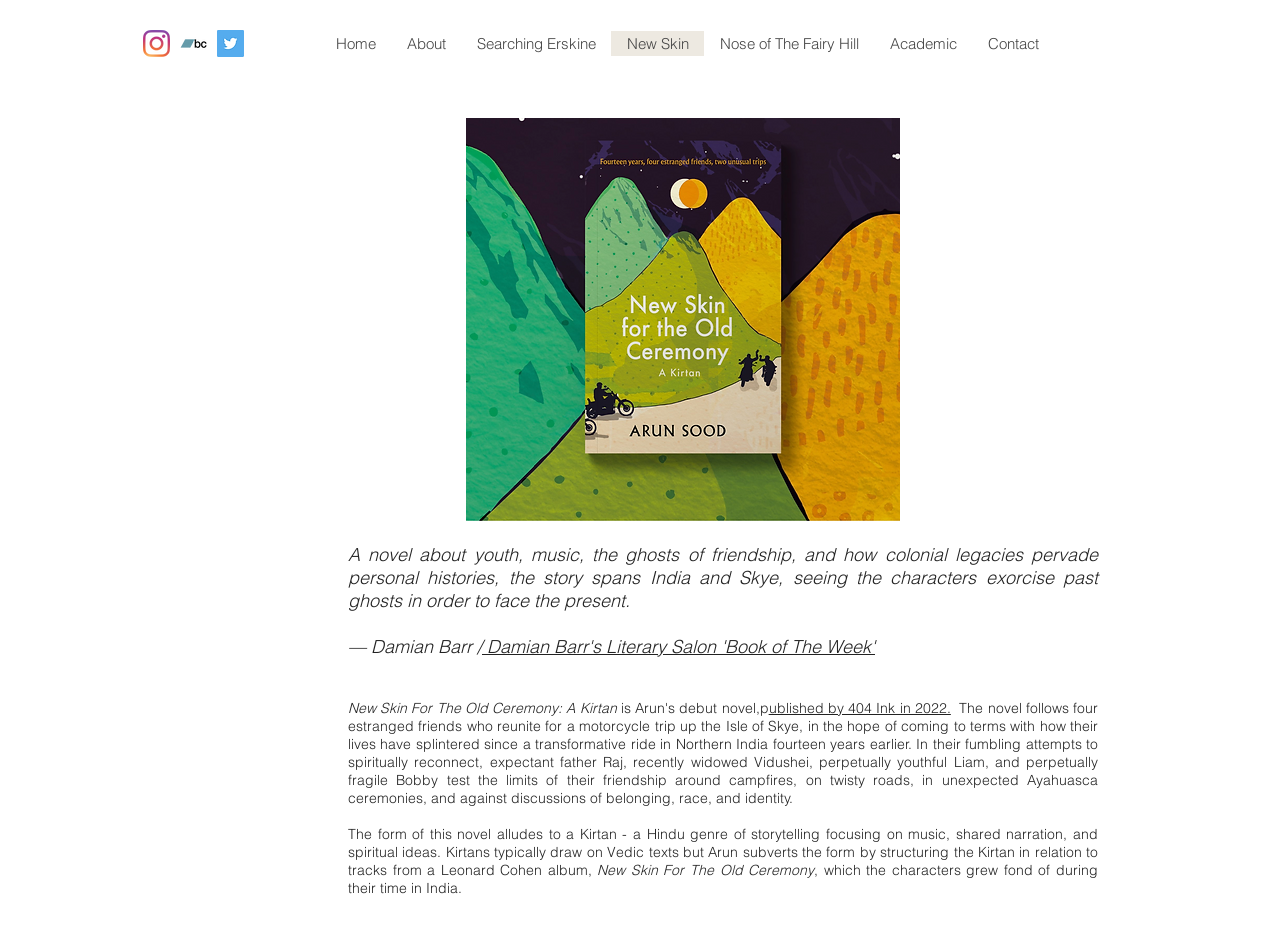Please give a succinct answer to the question in one word or phrase:
What is the publisher of the book?

404 Ink